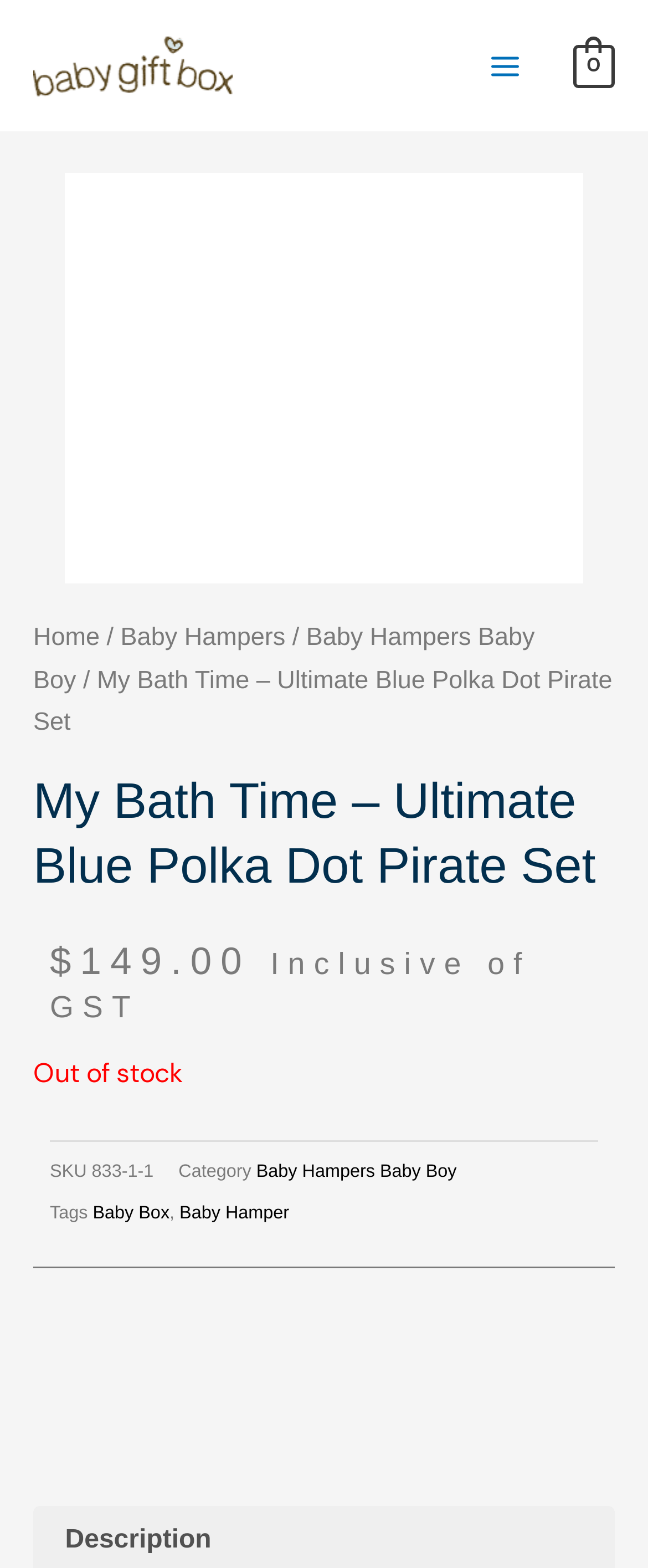Locate the bounding box coordinates of the region to be clicked to comply with the following instruction: "Click the 'Baby Gift Box' link". The coordinates must be four float numbers between 0 and 1, in the form [left, top, right, bottom].

[0.051, 0.029, 0.359, 0.051]